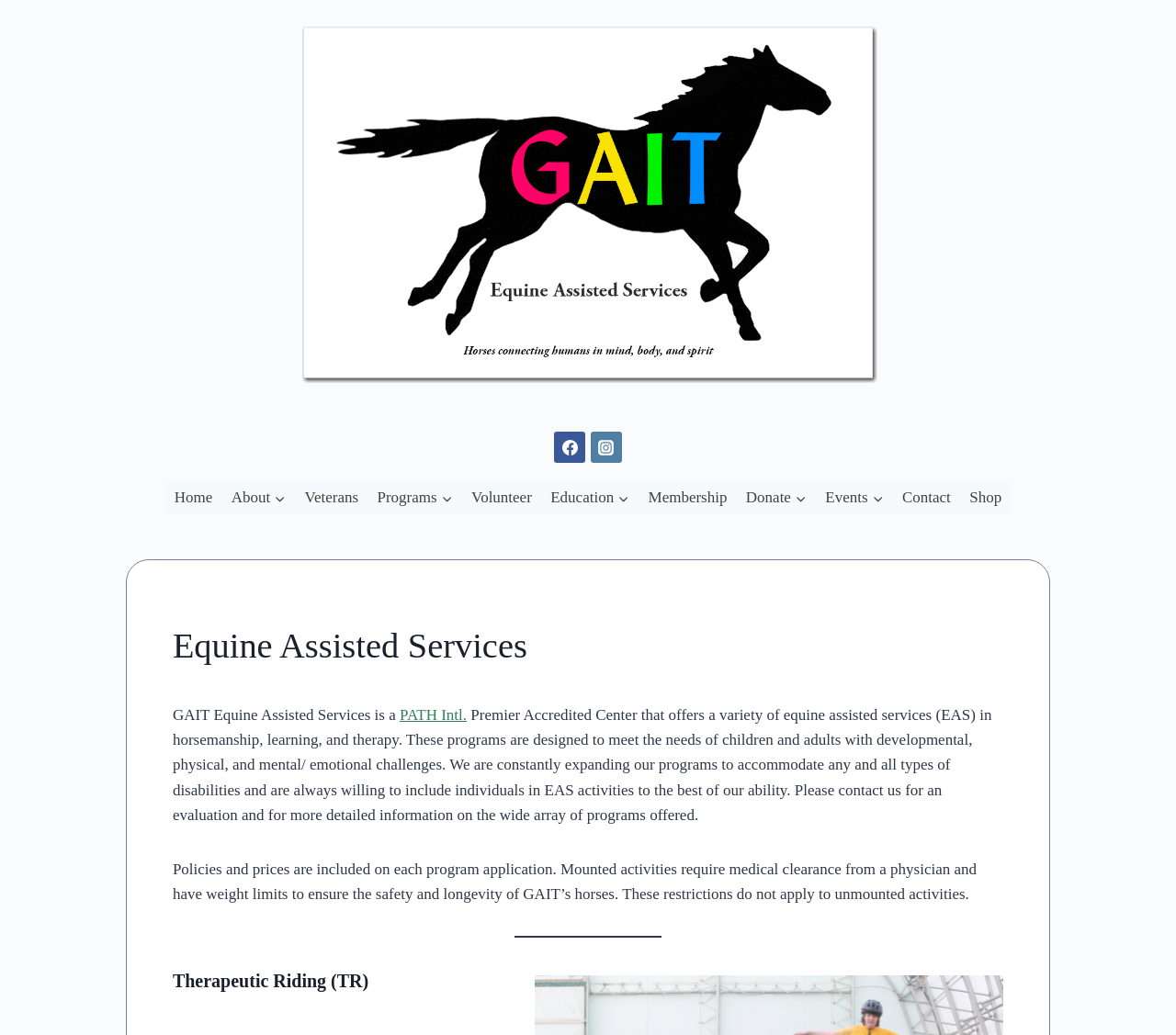Please determine and provide the text content of the webpage's heading.

Therapeutic Riding (TR)